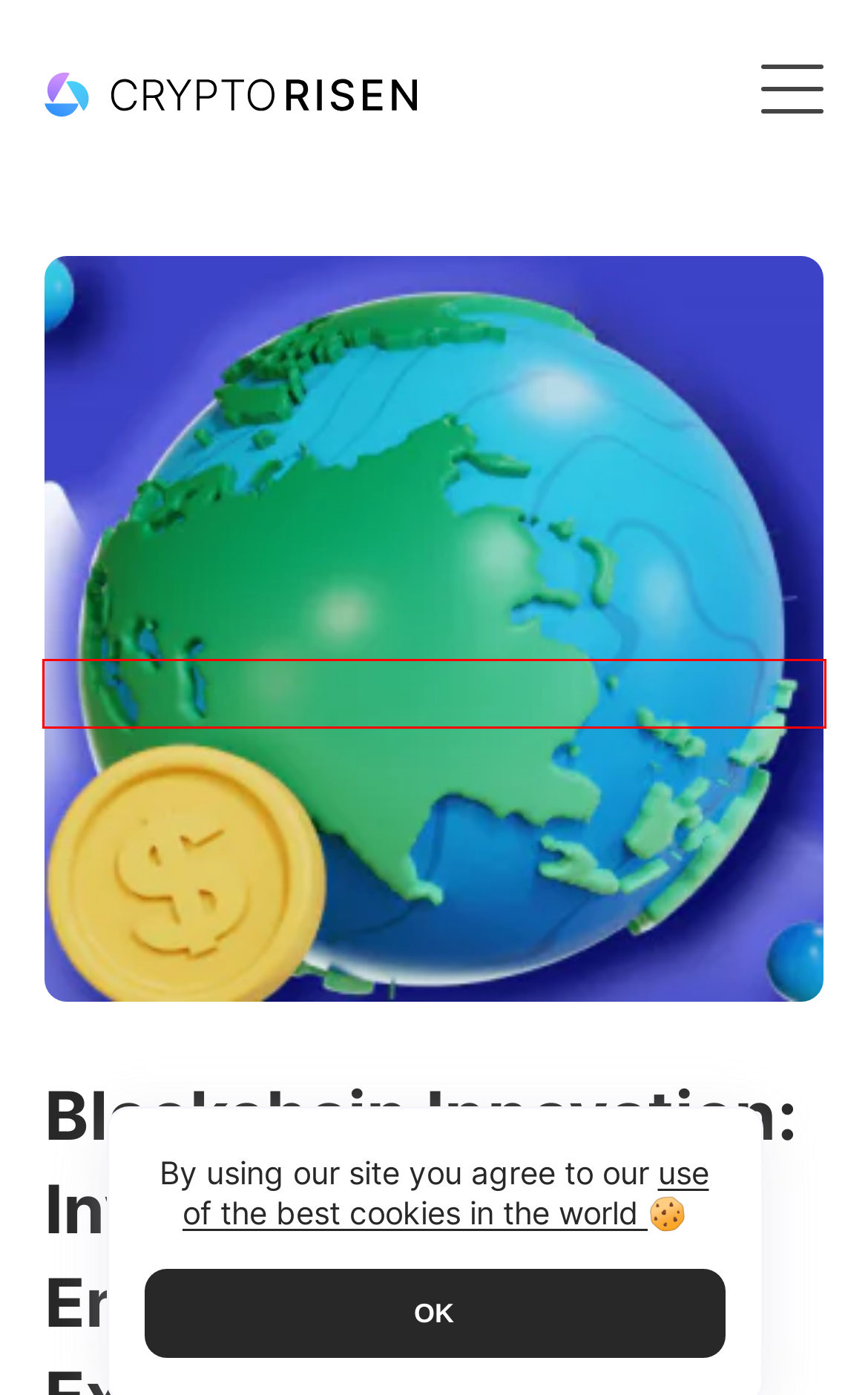Given a screenshot of a webpage with a red bounding box highlighting a UI element, choose the description that best corresponds to the new webpage after clicking the element within the red bounding box. Here are your options:
A. Academy - CryptoRisen
B. Blockchain News - CryptoRisen
C. DeFi News - CryptoRisen
D. Business News - CryptoRisen
E. CryptoRisen - Latest Crypto, Bitcoin, Ethereum News & Education
F. Press Releases - CryptoRisen
G. NFTs News - CryptoRisen
H. Altcoins News - CryptoRisen

H